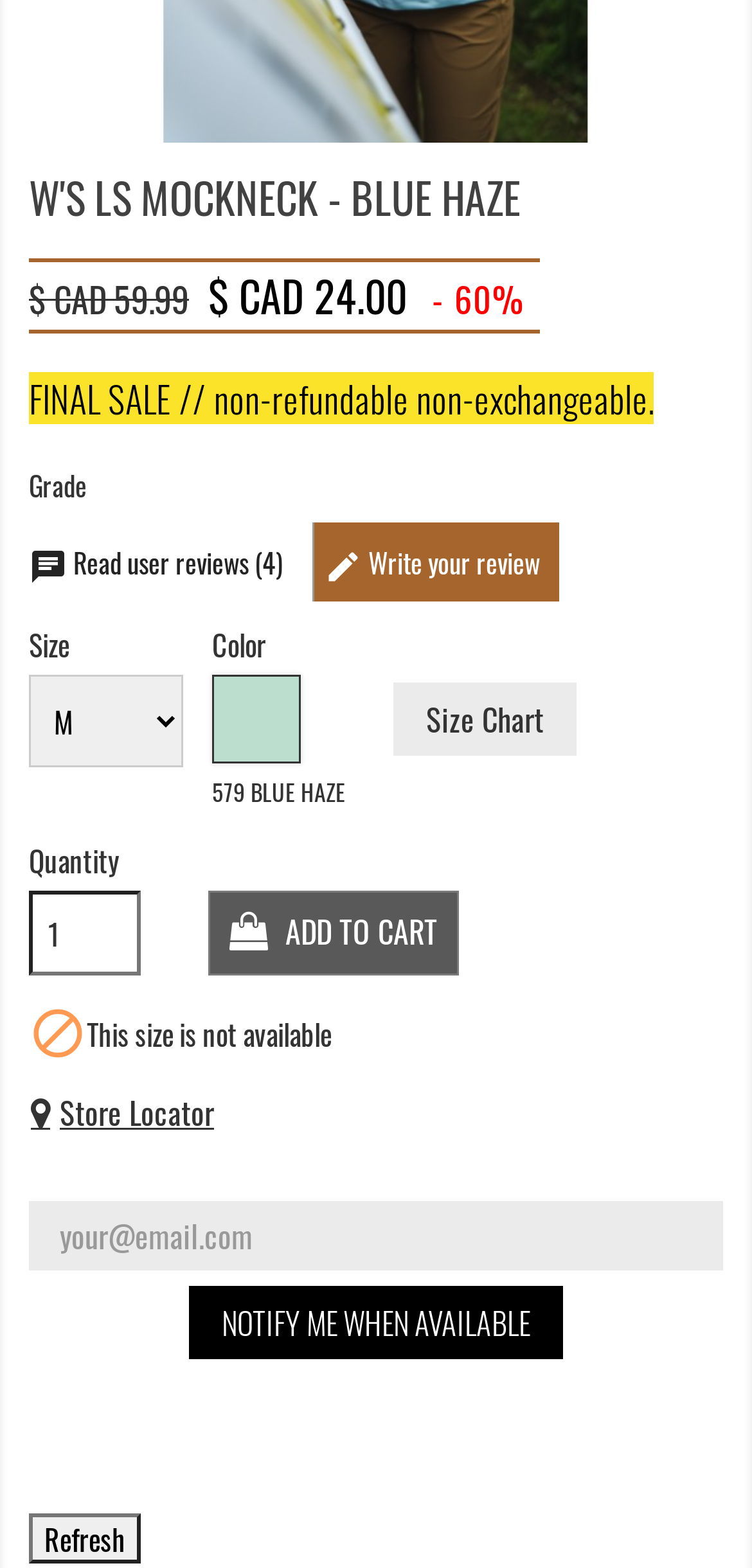Provide the bounding box coordinates for the area that should be clicked to complete the instruction: "Check the price".

[0.277, 0.169, 0.541, 0.208]